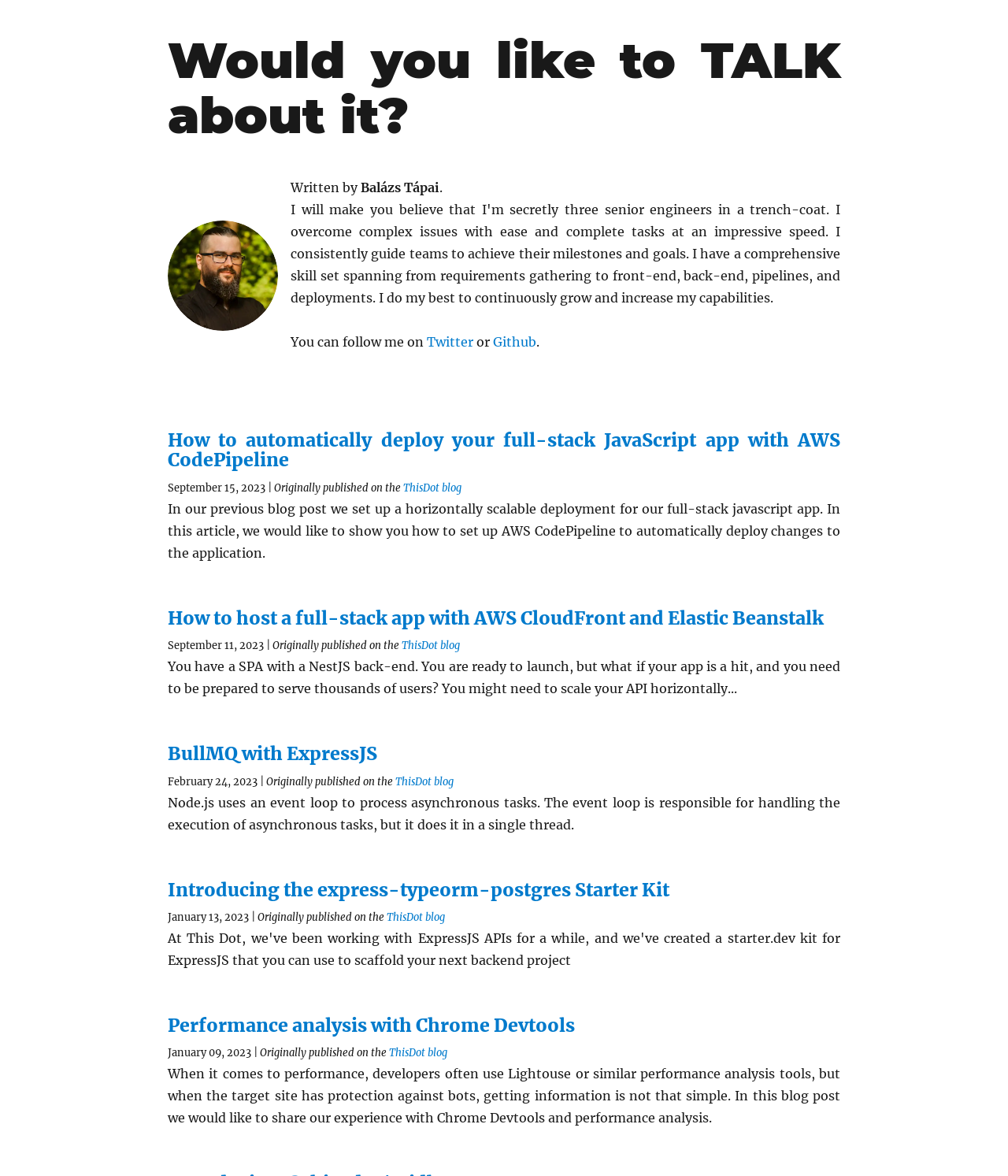What is the topic of the last article?
Please give a detailed and thorough answer to the question, covering all relevant points.

The last article's heading is 'Performance analysis with Chrome Devtools' which indicates that the topic of the article is about performance analysis using Chrome Devtools.